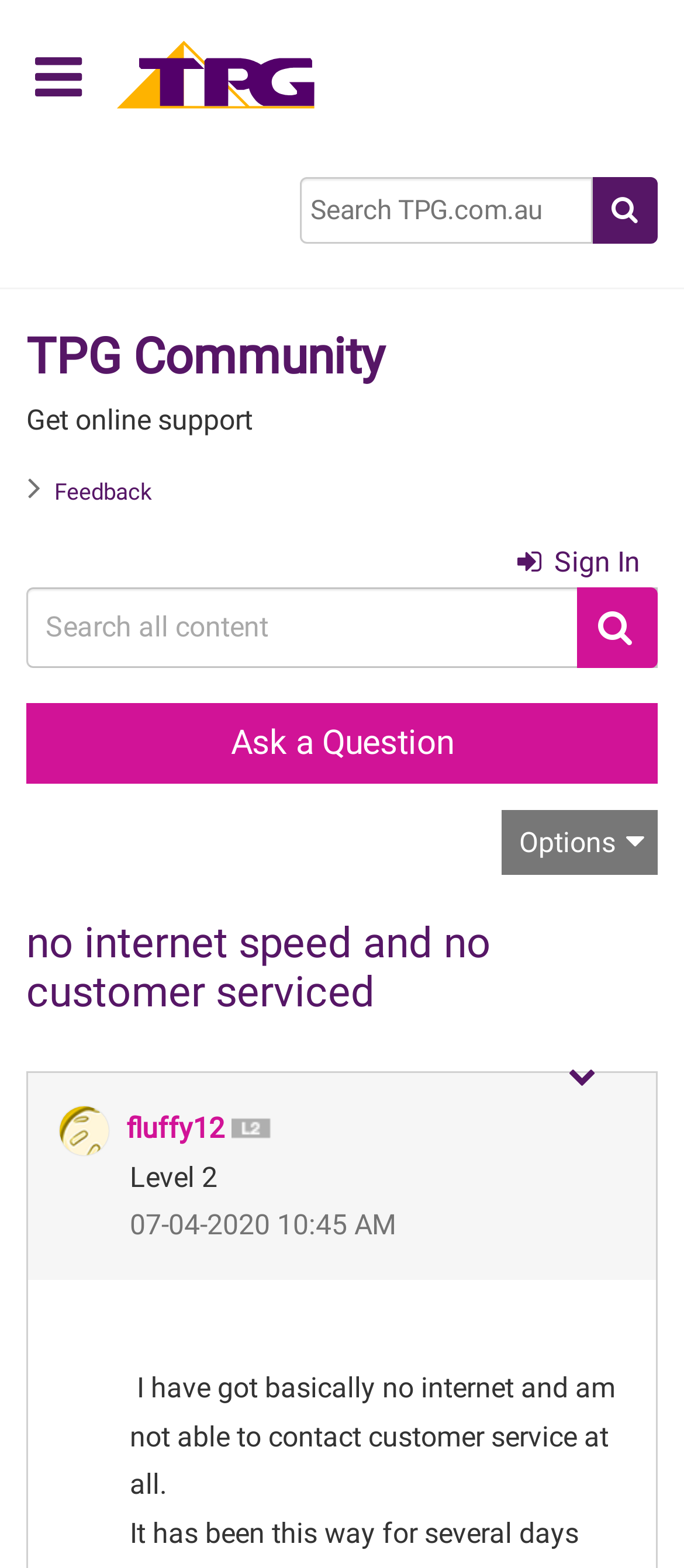Find the bounding box coordinates for the UI element that matches this description: "Search".

[0.867, 0.112, 0.962, 0.155]